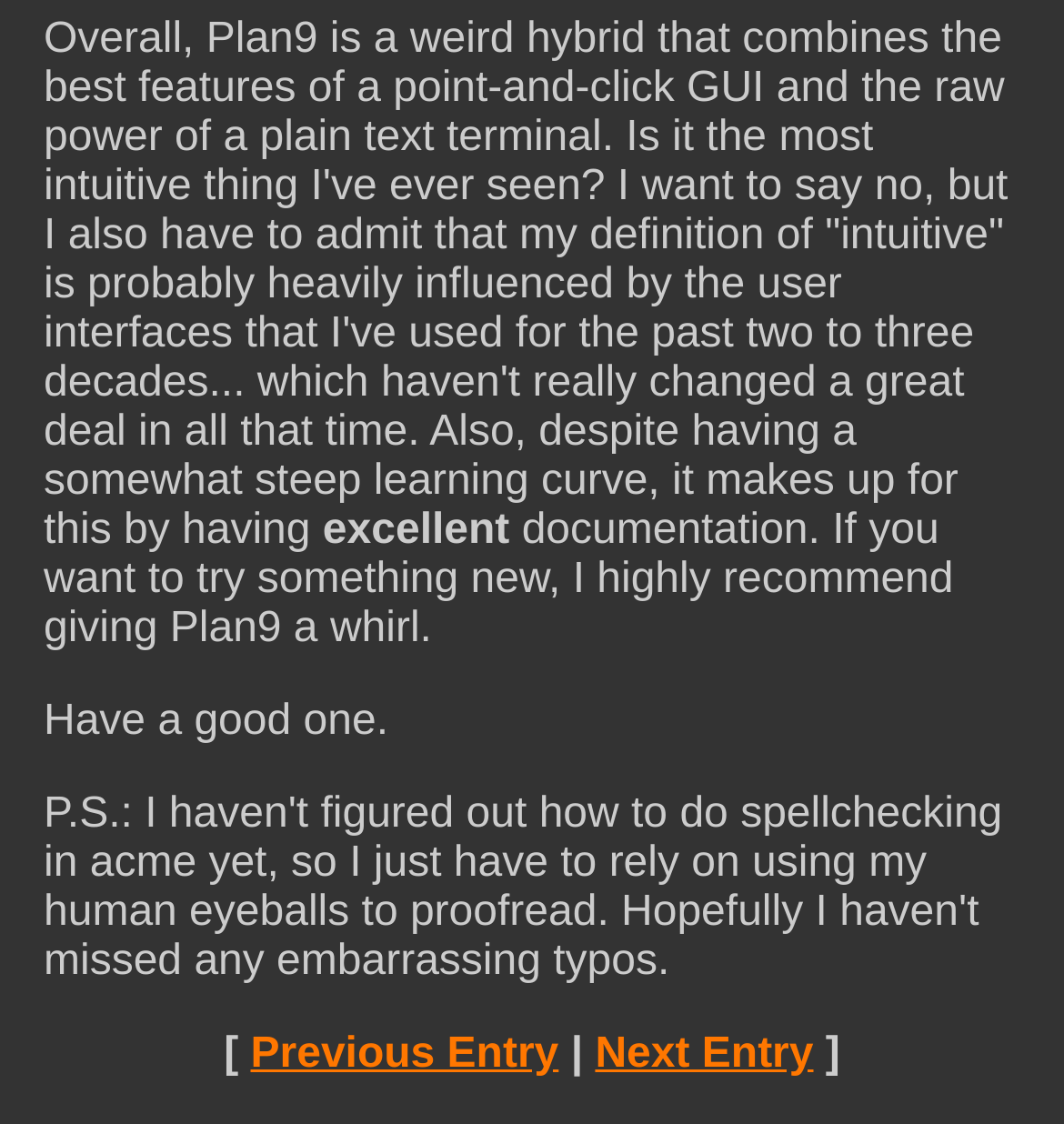Respond to the following question using a concise word or phrase: 
What is the last sentence of the article?

Have a good one.